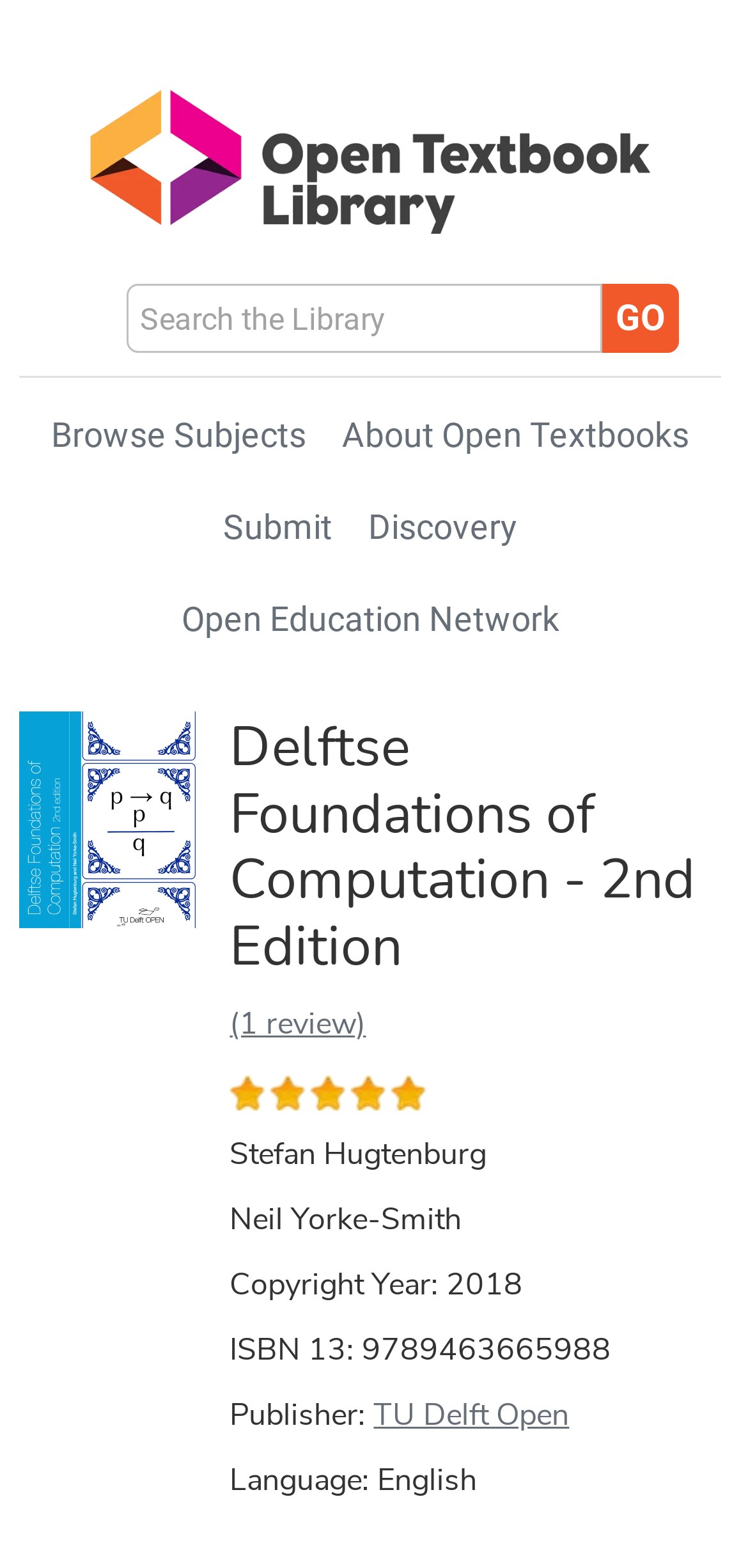Given the element description, predict the bounding box coordinates in the format (top-left x, top-left y, bottom-right x, bottom-right y), using floating point numbers between 0 and 1: parent_node: Term name="commit" value="Go"

[0.805, 0.181, 0.908, 0.225]